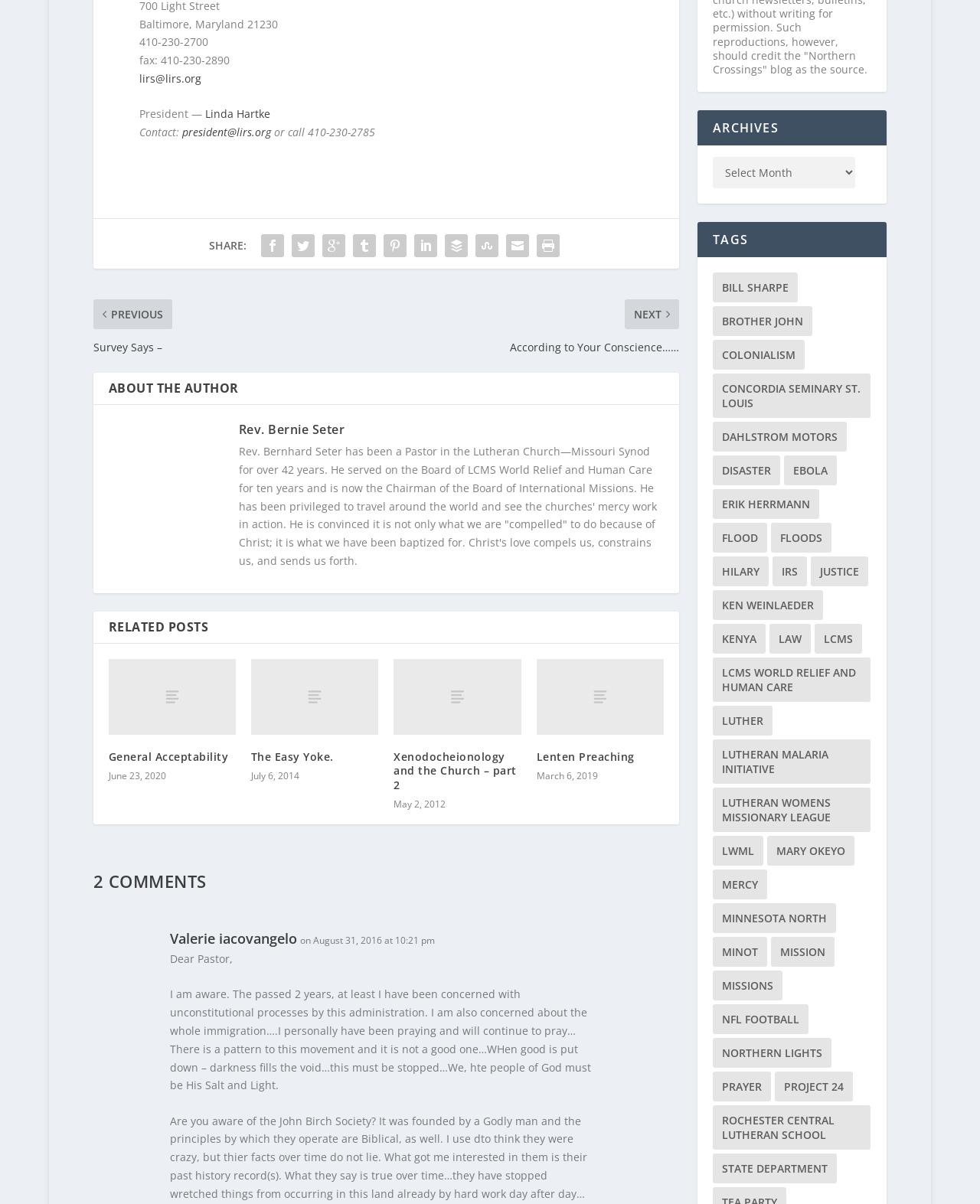Identify the bounding box coordinates for the region of the element that should be clicked to carry out the instruction: "Click the 'General Acceptability' link". The bounding box coordinates should be four float numbers between 0 and 1, i.e., [left, top, right, bottom].

[0.111, 0.547, 0.241, 0.61]